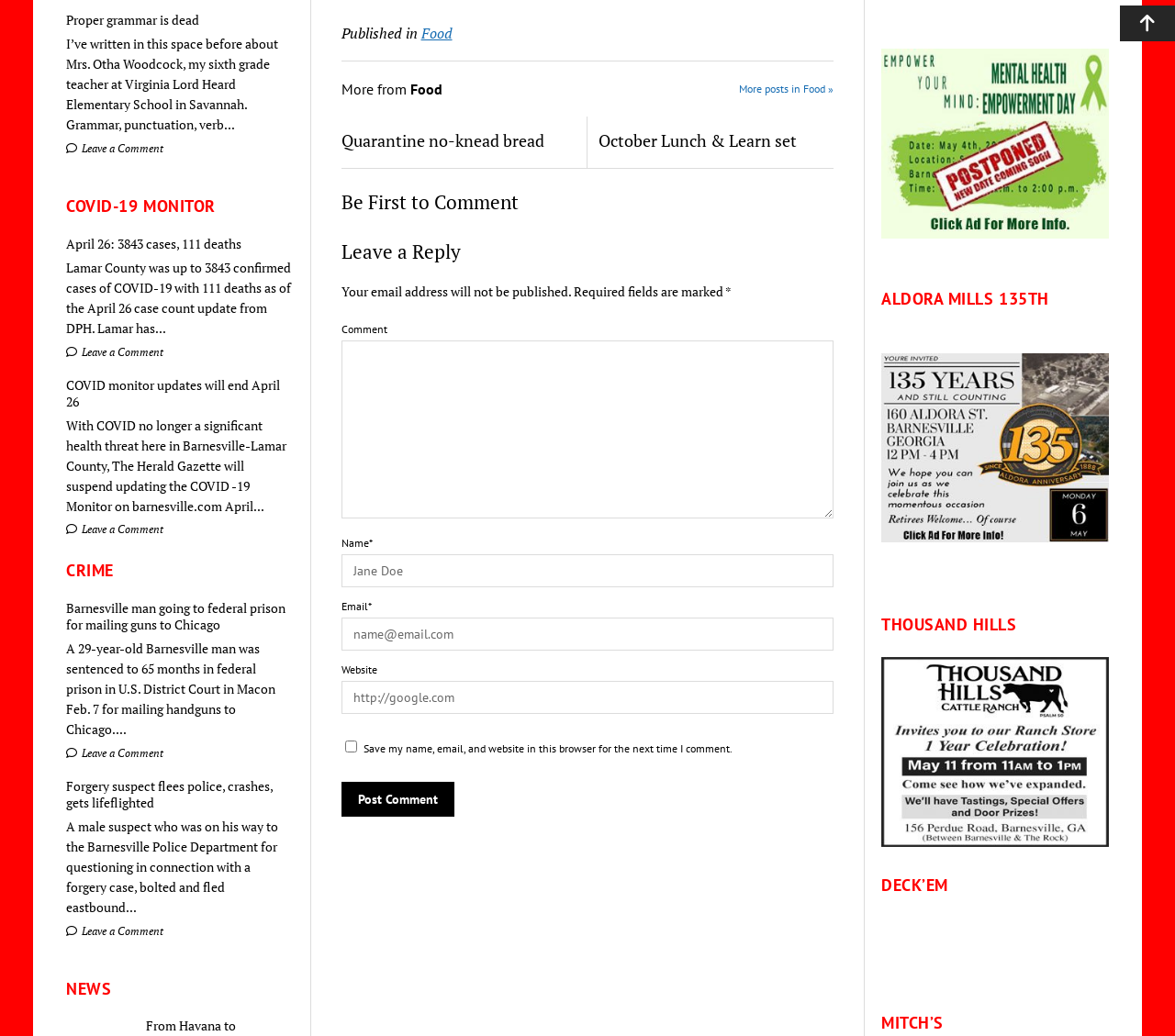How many comments can be left on an article?
Based on the screenshot, provide a one-word or short-phrase response.

One